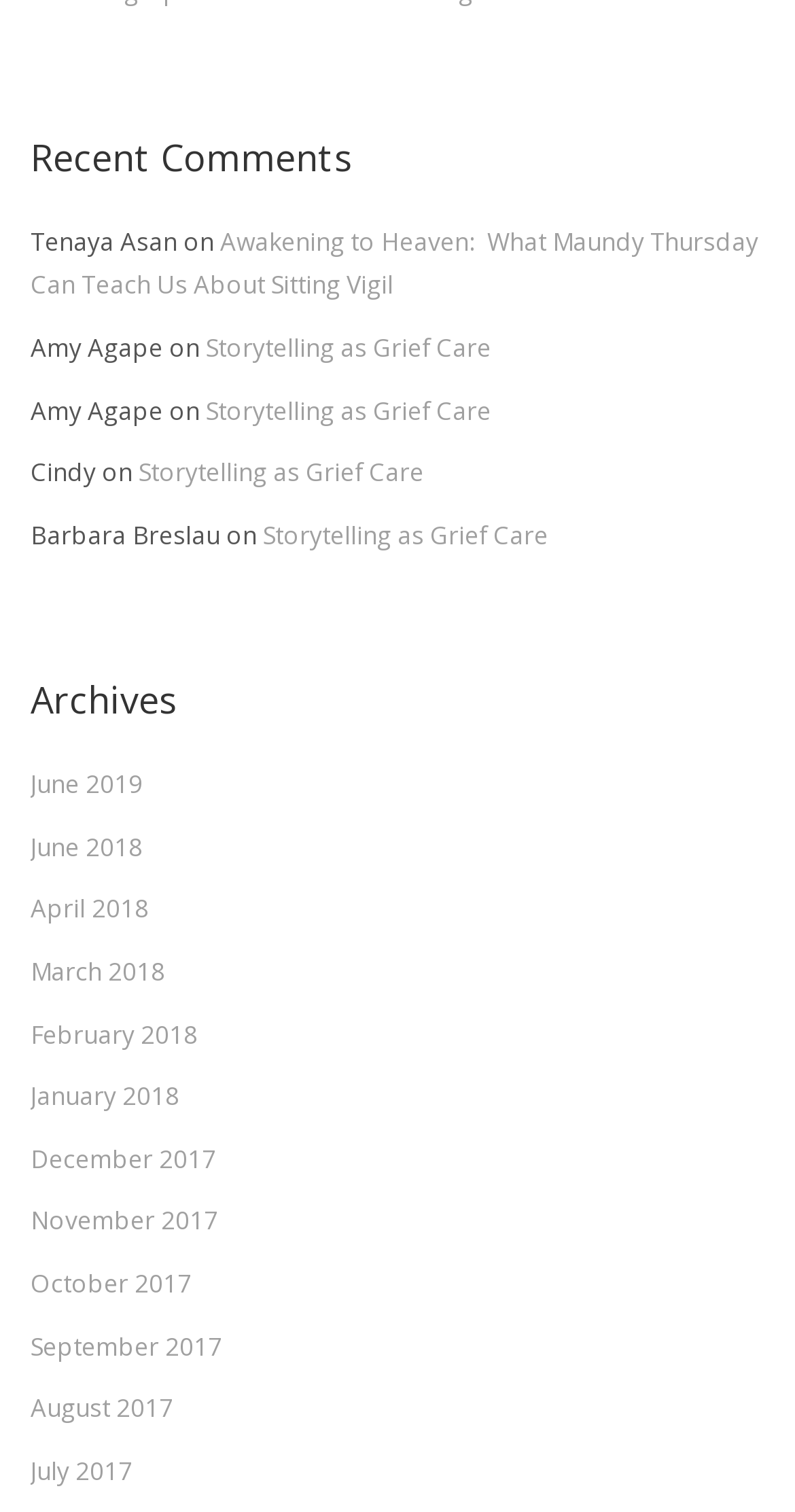Analyze the image and give a detailed response to the question:
What is the title of the first comment?

The first comment is titled 'Awakening to Heaven: What Maundy Thursday Can Teach Us About Sitting Vigil' which is a link element with bounding box coordinates [0.038, 0.148, 0.954, 0.2].